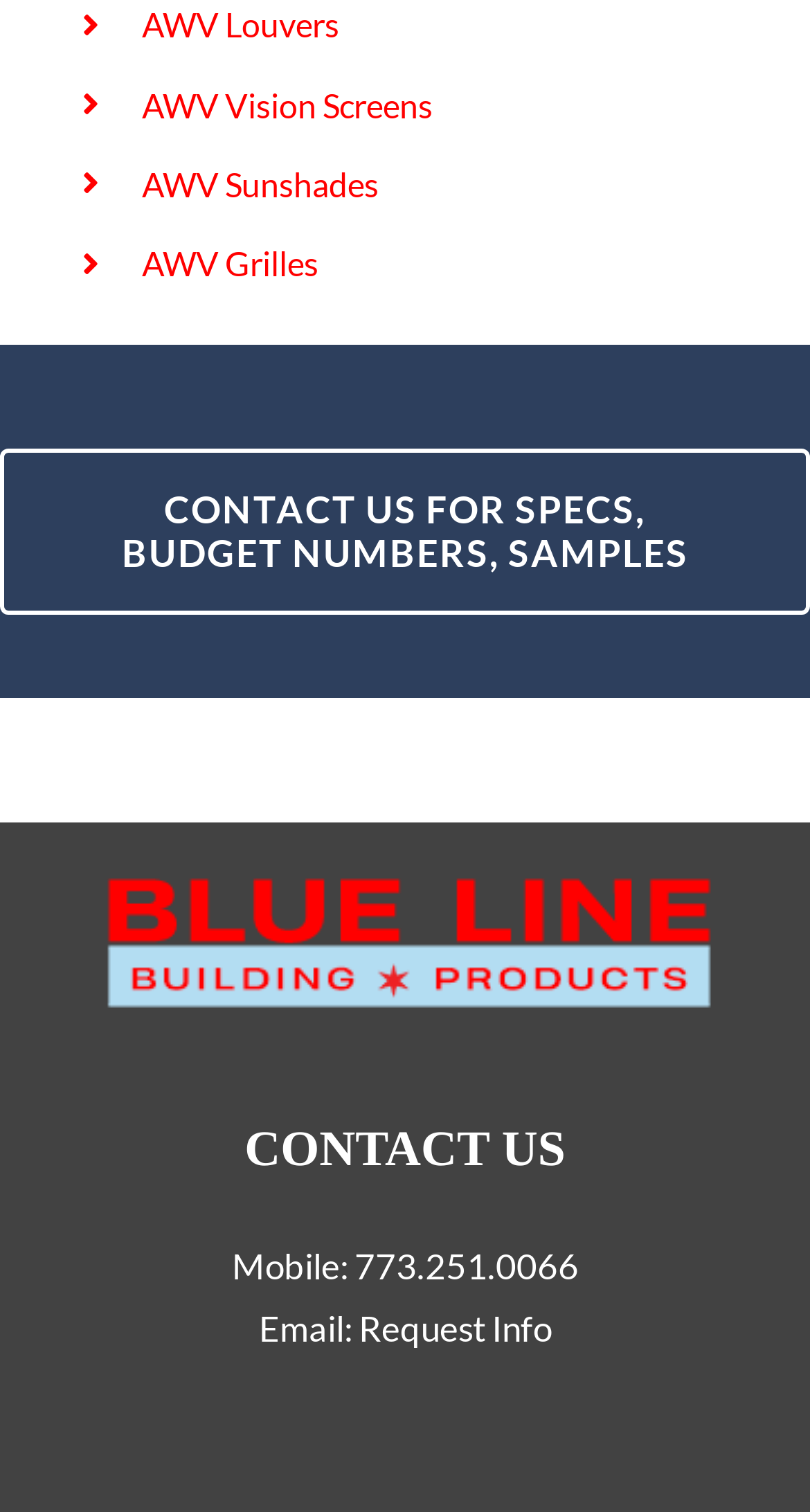What is the company name?
Using the image as a reference, answer the question in detail.

The company name can be found in the image element with the text 'Blue Line Building Products' located at the bottom of the page.